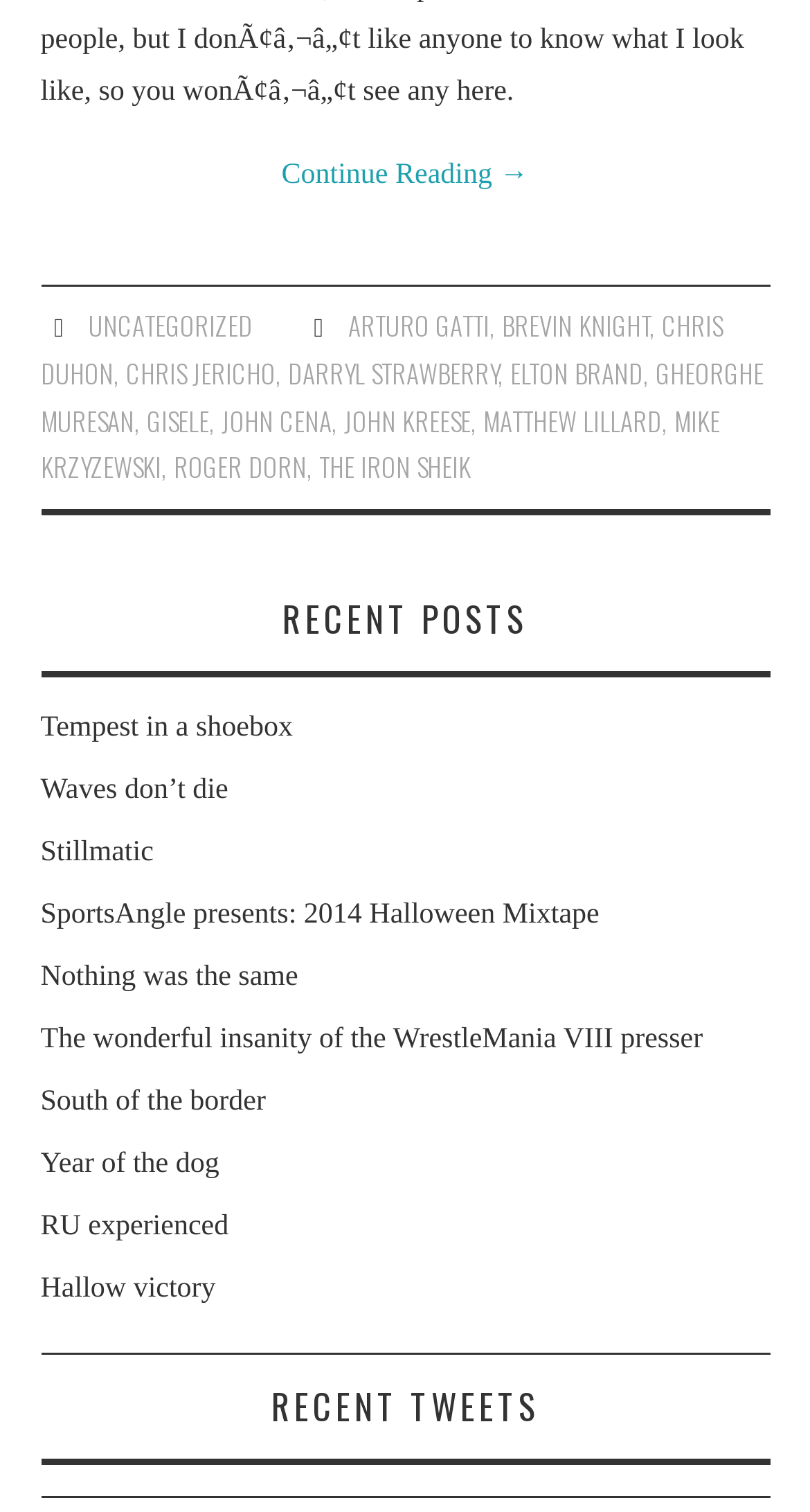Identify the bounding box coordinates for the region to click in order to carry out this instruction: "Explore the 'ARTURO GATTI' page". Provide the coordinates using four float numbers between 0 and 1, formatted as [left, top, right, bottom].

[0.43, 0.203, 0.604, 0.229]